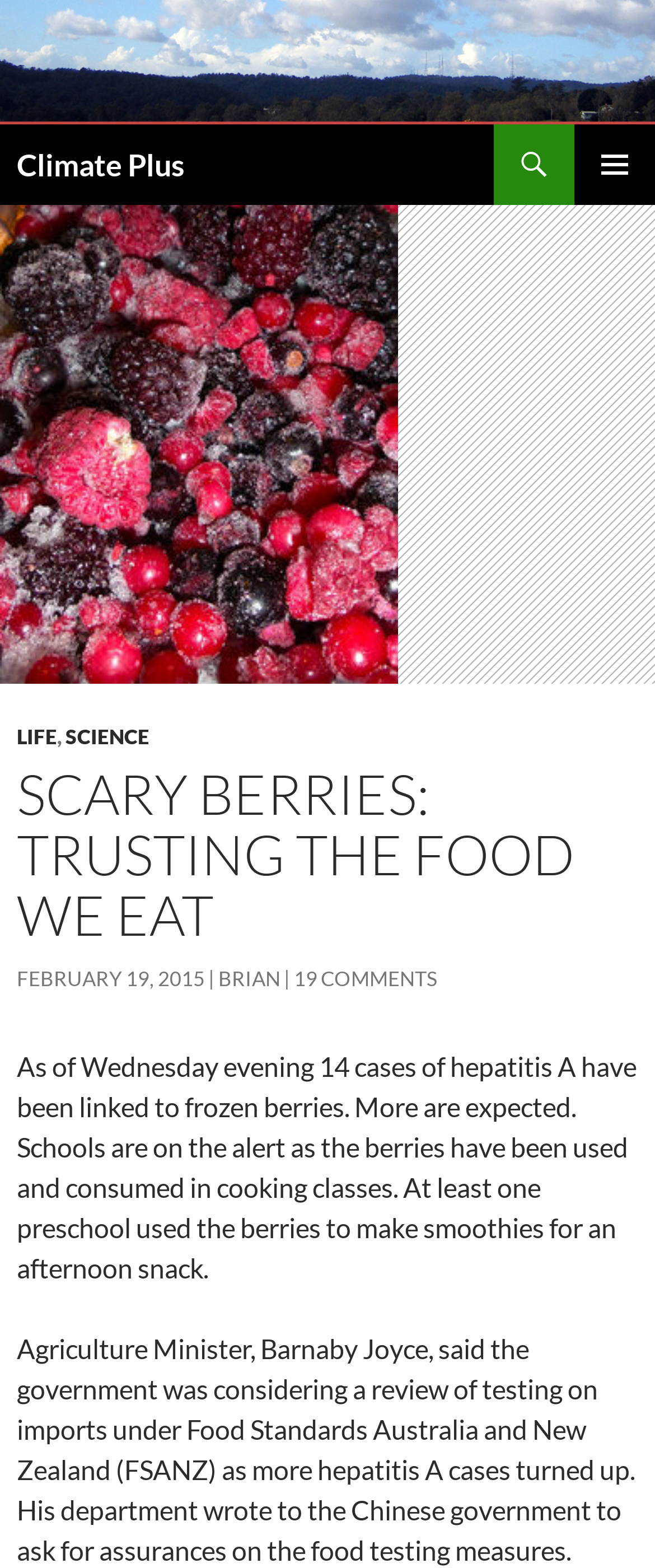Give a one-word or one-phrase response to the question:
What is the name of the Agriculture Minister?

Barnaby Joyce